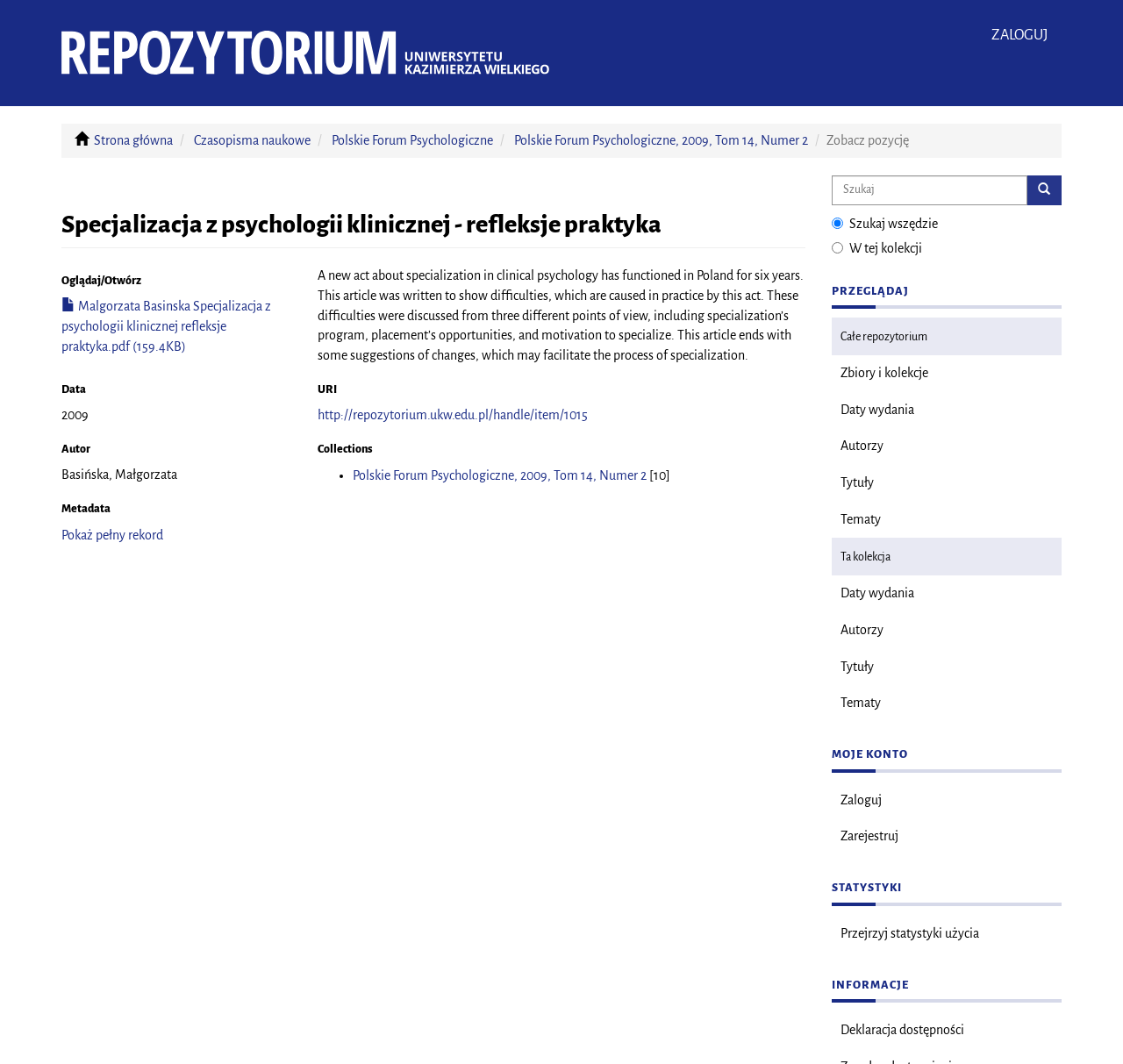What is the size of the PDF file?
Can you offer a detailed and complete answer to this question?

I found the size of the PDF file by looking at the link element with the text 'Malgorzata Basinska Specjalizacja z psychologii klinicznej refleksje praktyka.pdf (159.4KB)' which is located under the 'Oglądaj/ Otwórz' heading.